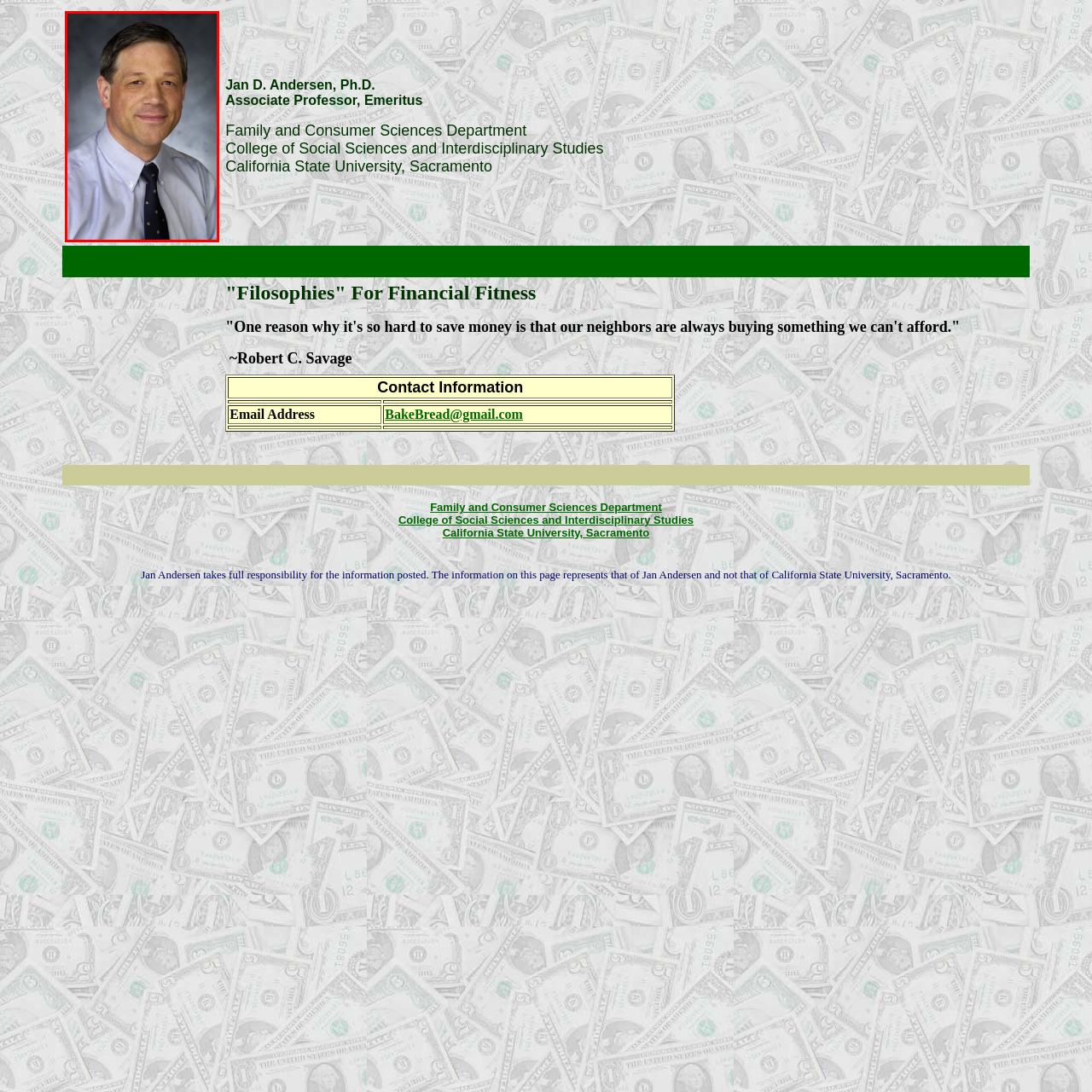What is the purpose of the photograph?
Please closely examine the image within the red bounding box and provide a detailed answer based on the visual information.

The photograph is part of the professor's faculty page, which showcases his academic contributions and provides contact information for students and colleagues seeking to connect with him, indicating its purpose is to present his professional profile.